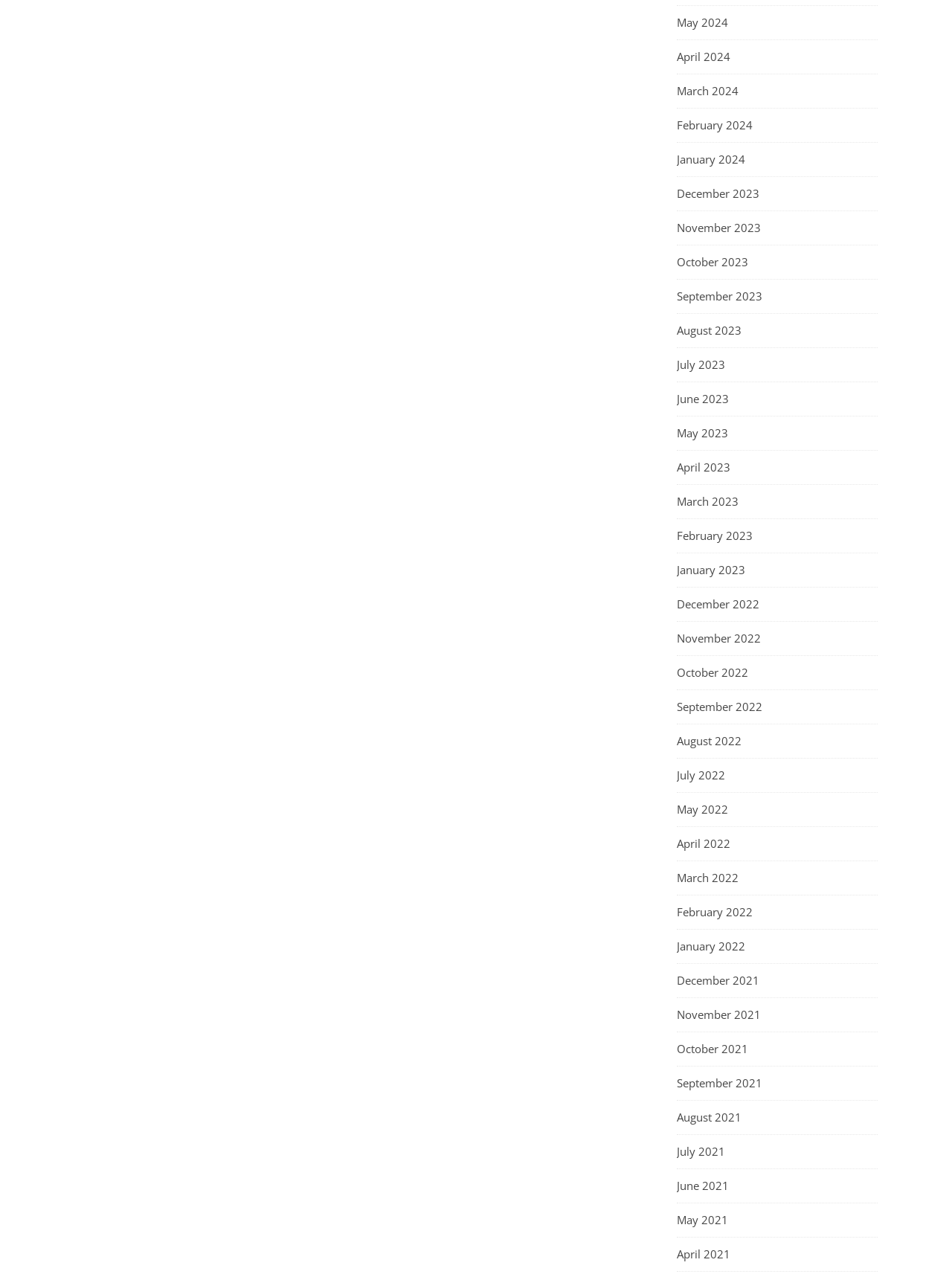Indicate the bounding box coordinates of the element that needs to be clicked to satisfy the following instruction: "Check August 2021". The coordinates should be four float numbers between 0 and 1, i.e., [left, top, right, bottom].

[0.711, 0.862, 0.779, 0.888]